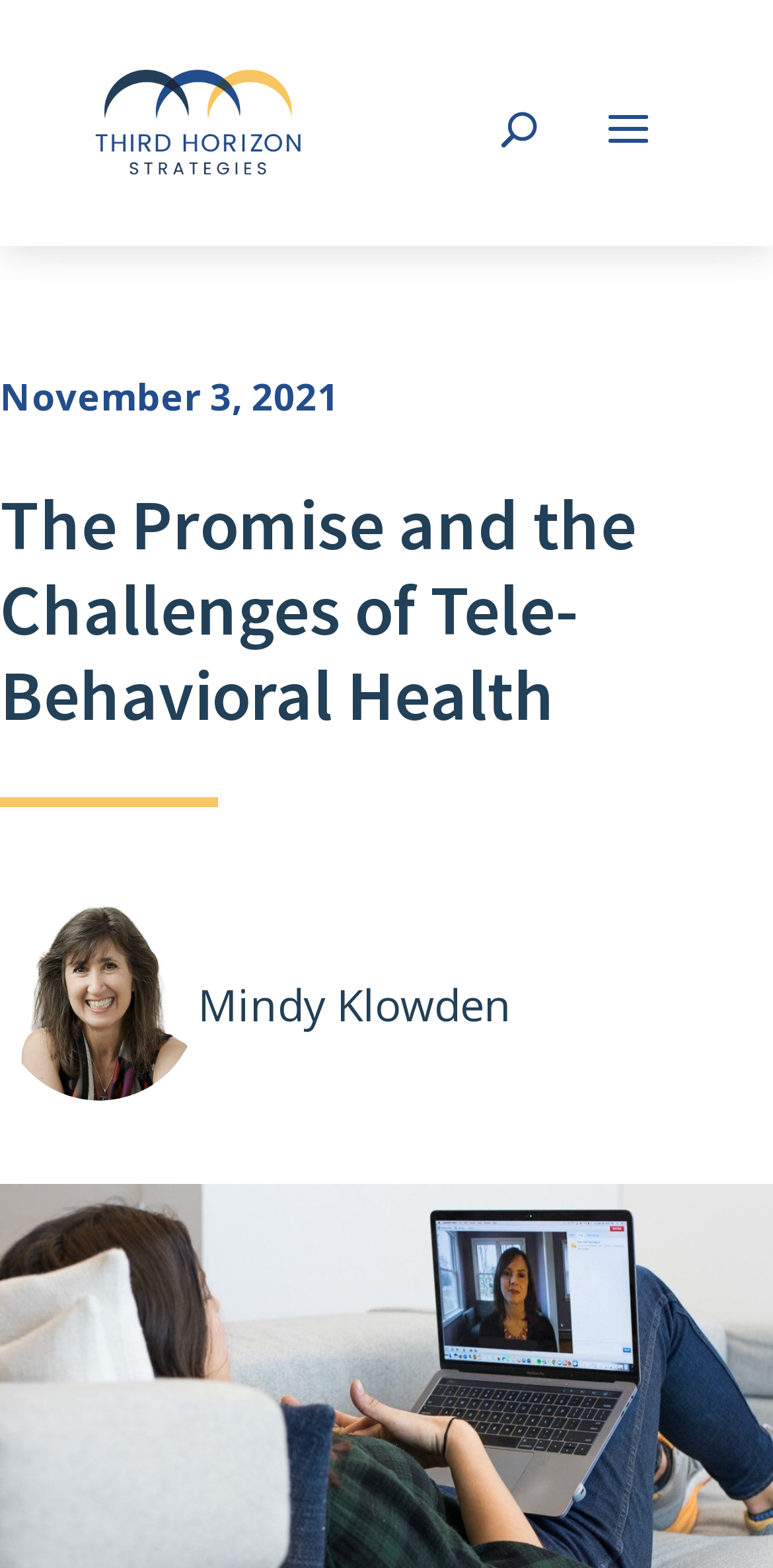Who is the author of the article?
Provide a well-explained and detailed answer to the question.

I determined the author of the article by finding the heading element with the content 'Mindy Klowden' which is located below the image of the author.